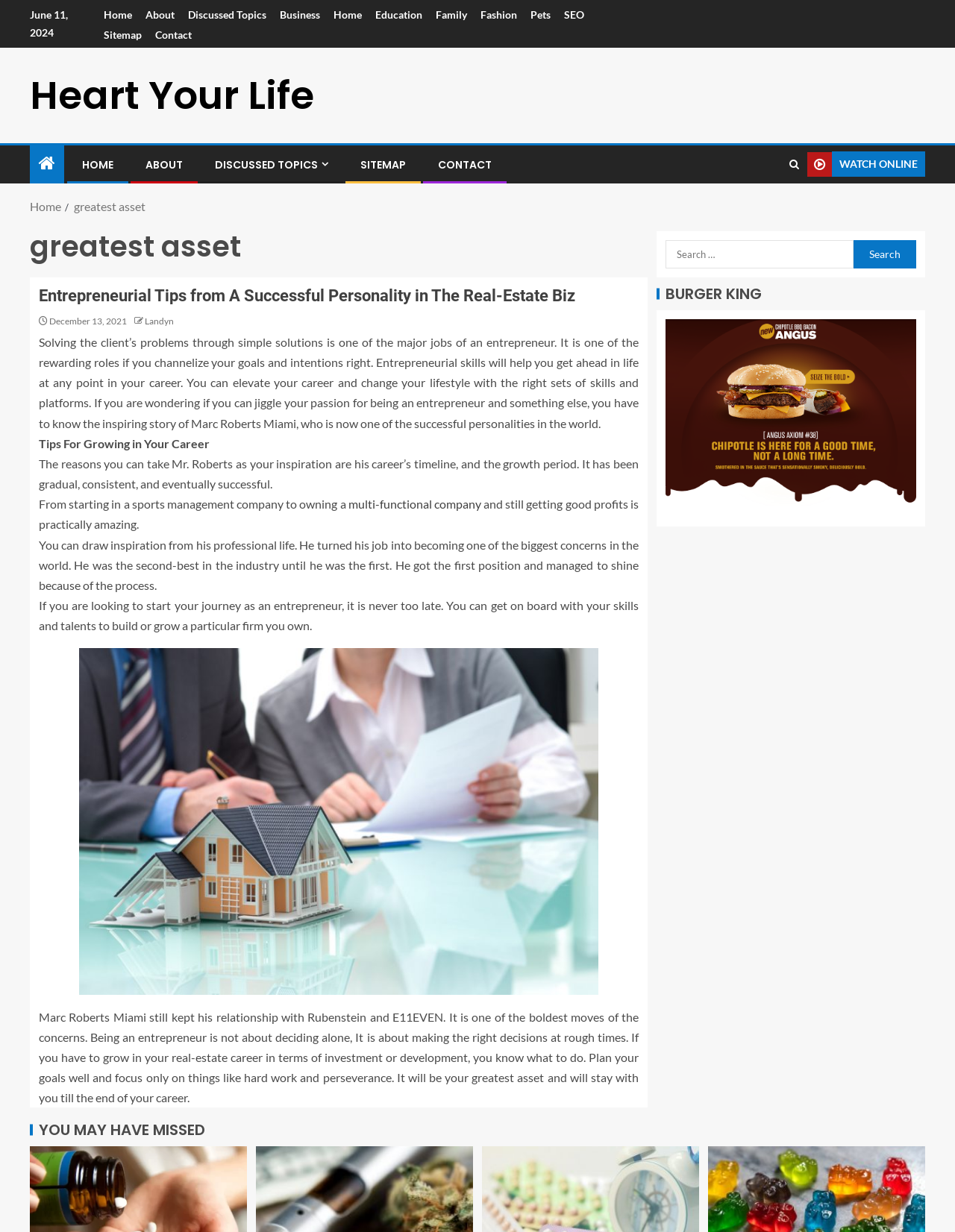What is the date mentioned at the top of the webpage?
Use the image to give a comprehensive and detailed response to the question.

I found the date 'June 11, 2024' at the top of the webpage, which is likely the current date or the date of the last update.